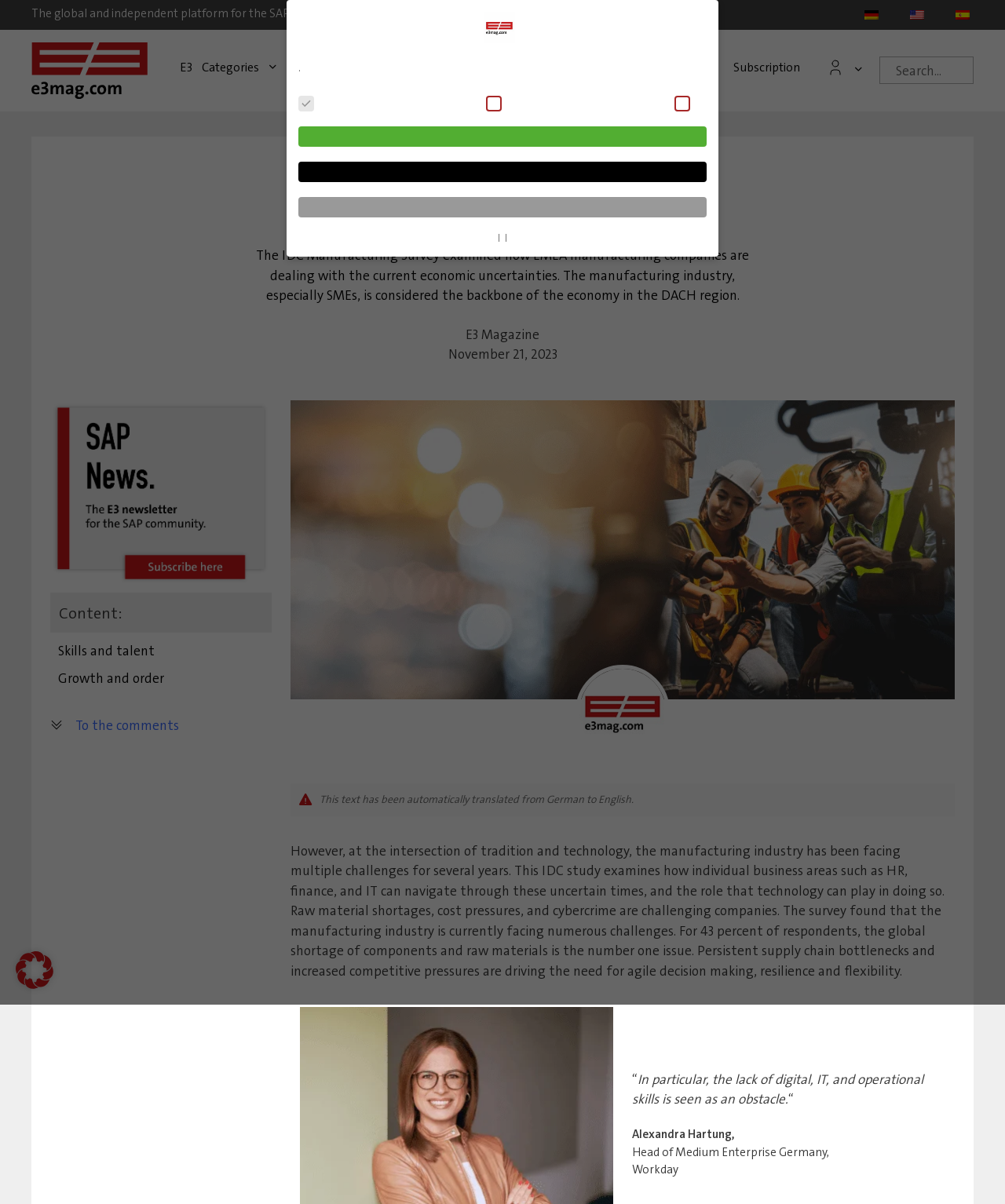Identify the bounding box for the UI element described as: "MAG 23-11". The coordinates should be four float numbers between 0 and 1, i.e., [left, top, right, bottom].

[0.541, 0.13, 0.6, 0.144]